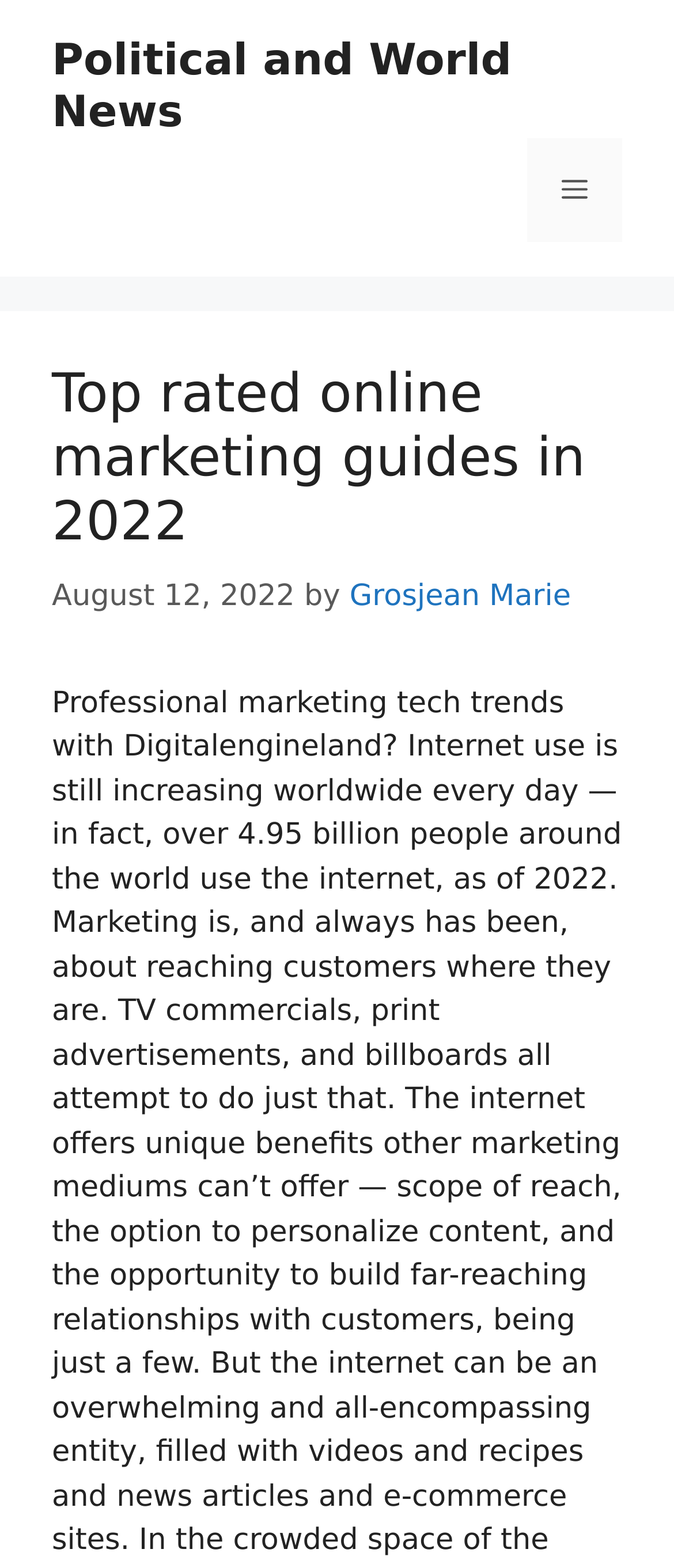Please provide a one-word or phrase answer to the question: 
What is the category of the news?

Political and World News